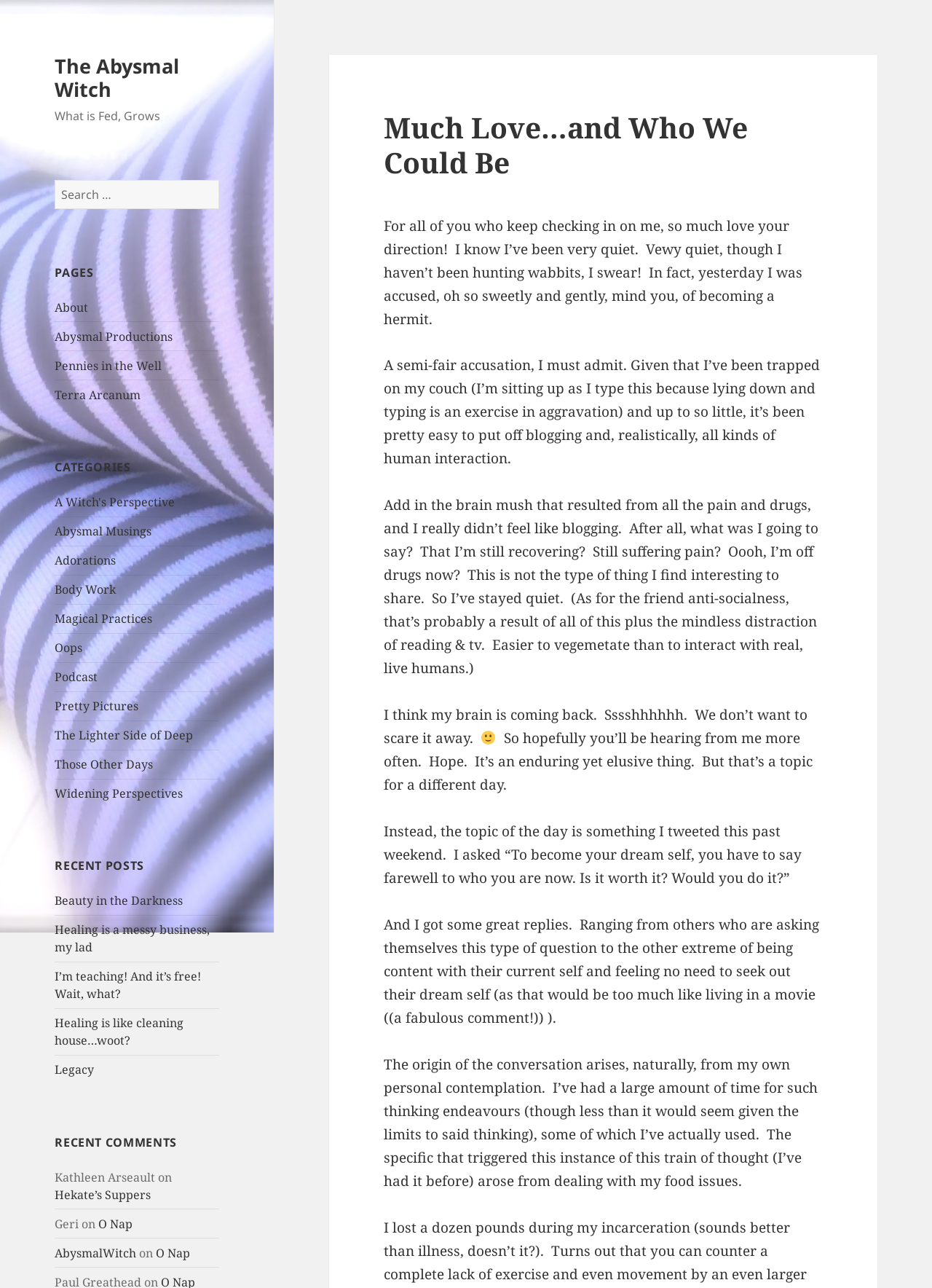Summarize the webpage with intricate details.

The webpage is a blog post titled "Much Love…and Who We Could Be – The Abysmal Witch". At the top, there is a link to "The Abysmal Witch" and a static text "What is Fed, Grows". Below that, there is a search bar with a button labeled "Search". 

To the right of the search bar, there are three headings: "PAGES", "CATEGORIES", and "RECENT POSTS". Under "PAGES", there are links to "About", "Abysmal Productions", "Pennies in the Well", and "Terra Arcanum". Under "CATEGORIES", there are links to various categories such as "A Witch's Perspective", "Abysmal Musings", and "Magical Practices". Under "RECENT POSTS", there are links to several recent blog posts, including "Beauty in the Darkness" and "Healing is a messy business, my lad".

Below these headings, there is a section titled "RECENT COMMENTS" with comments from users, including "Kathleen Arseault" and "Geri". 

The main content of the blog post is a personal reflection on the author's recent quietness and their thoughts on becoming their "dream self". The text is divided into several paragraphs, with a smiling face emoji 🙂 inserted in one of the paragraphs. The author discusses their recovery from an illness, their feelings about blogging, and their thoughts on personal growth and self-improvement.